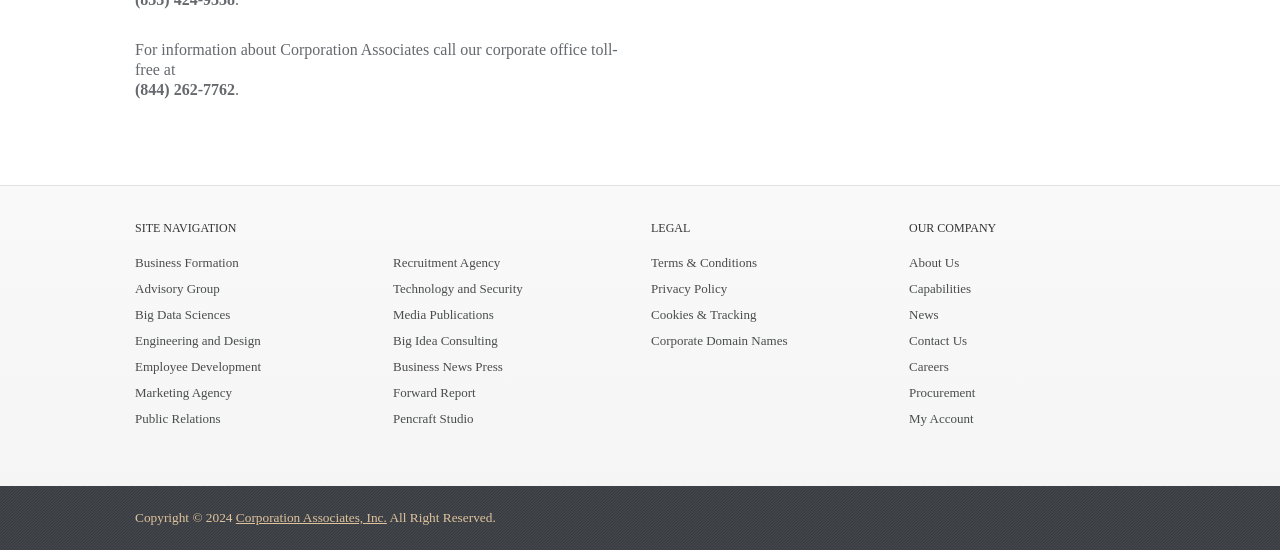Bounding box coordinates must be specified in the format (top-left x, top-left y, bottom-right x, bottom-right y). All values should be floating point numbers between 0 and 1. What are the bounding box coordinates of the UI element described as: Big Idea Consulting

[0.307, 0.597, 0.49, 0.641]